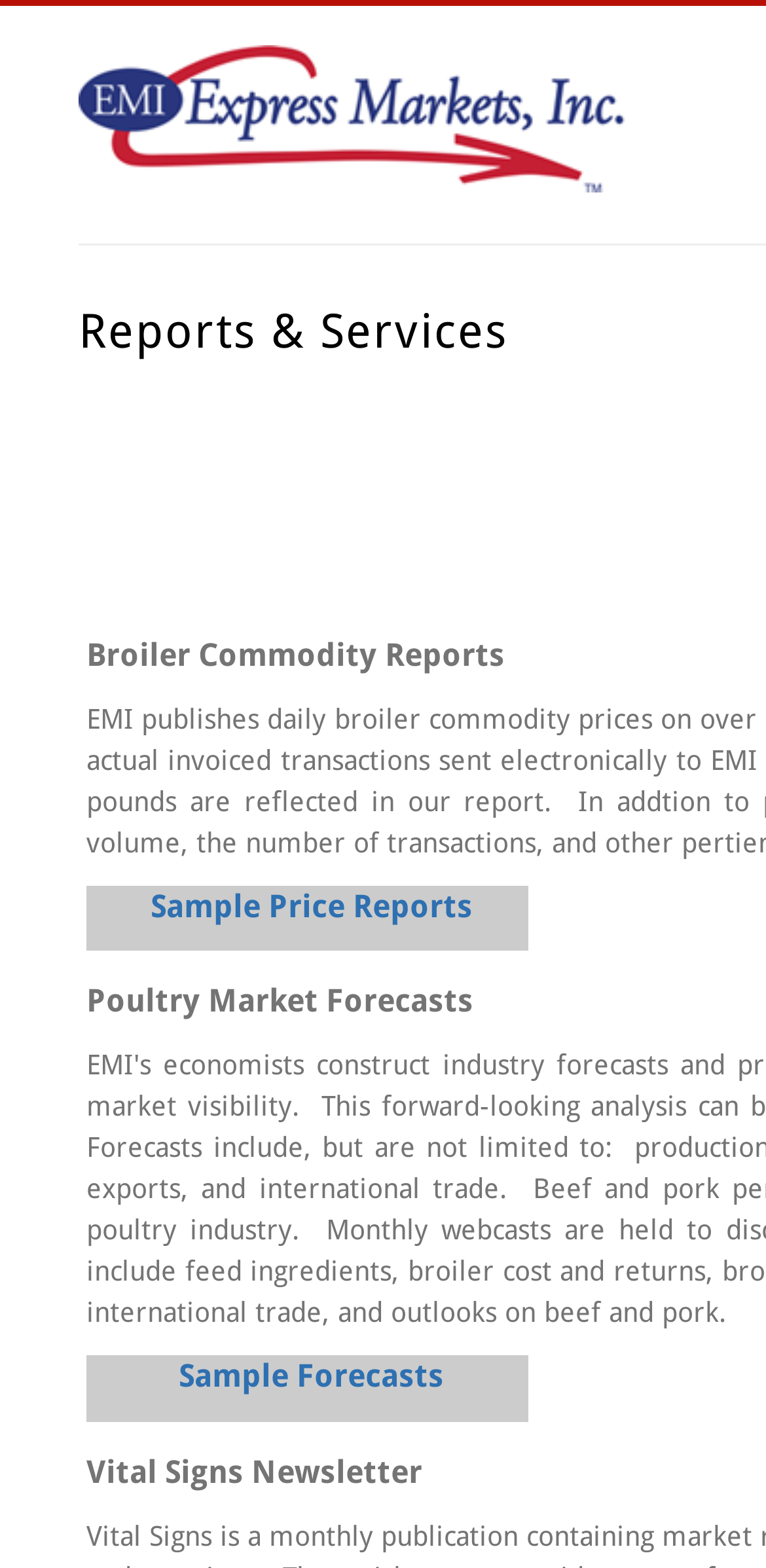Find the bounding box coordinates for the HTML element specified by: "Sample Price Reports".

[0.196, 0.566, 0.617, 0.59]